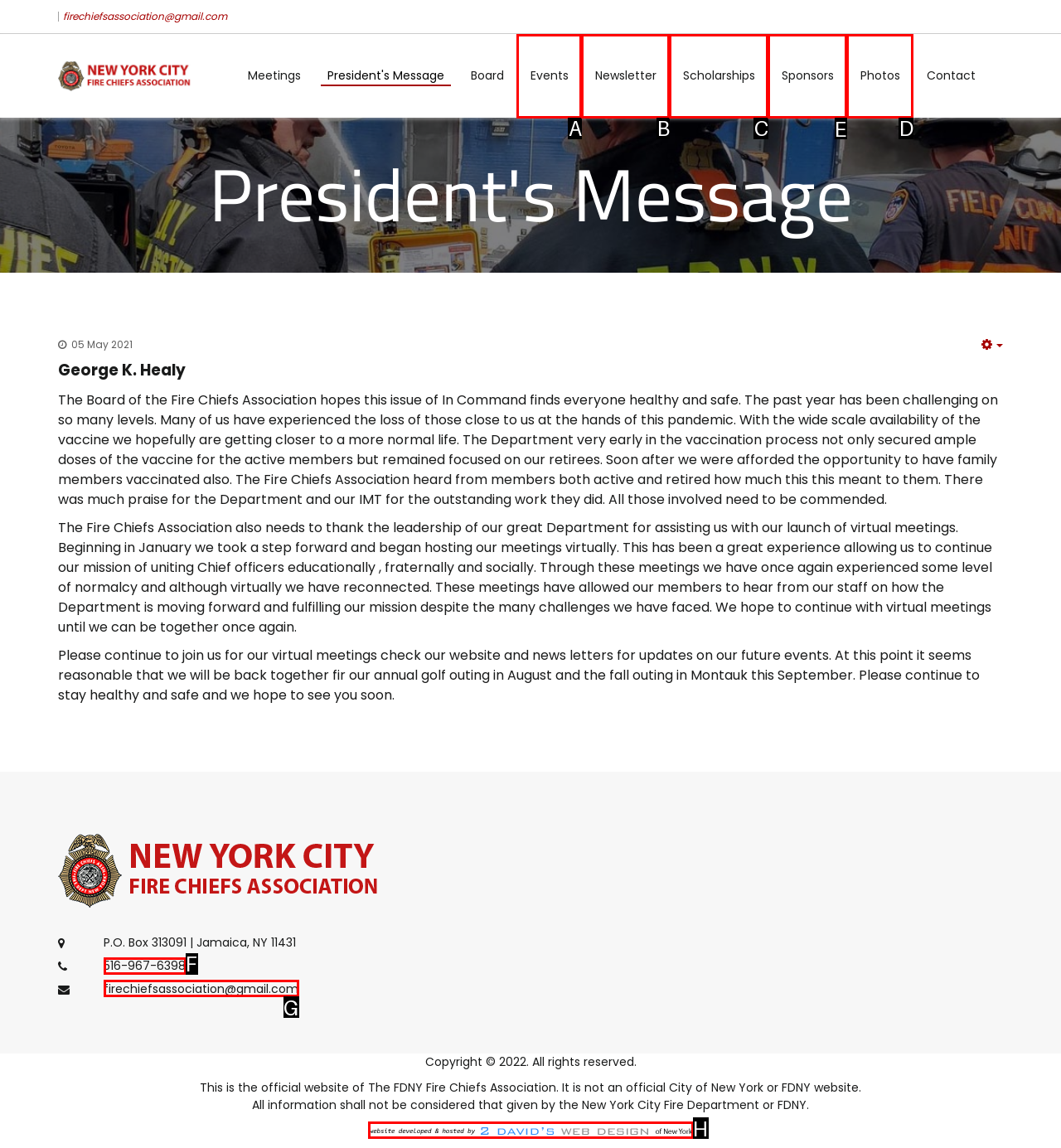Choose the letter of the element that should be clicked to complete the task: Visit the 'Sponsors' page
Answer with the letter from the possible choices.

E